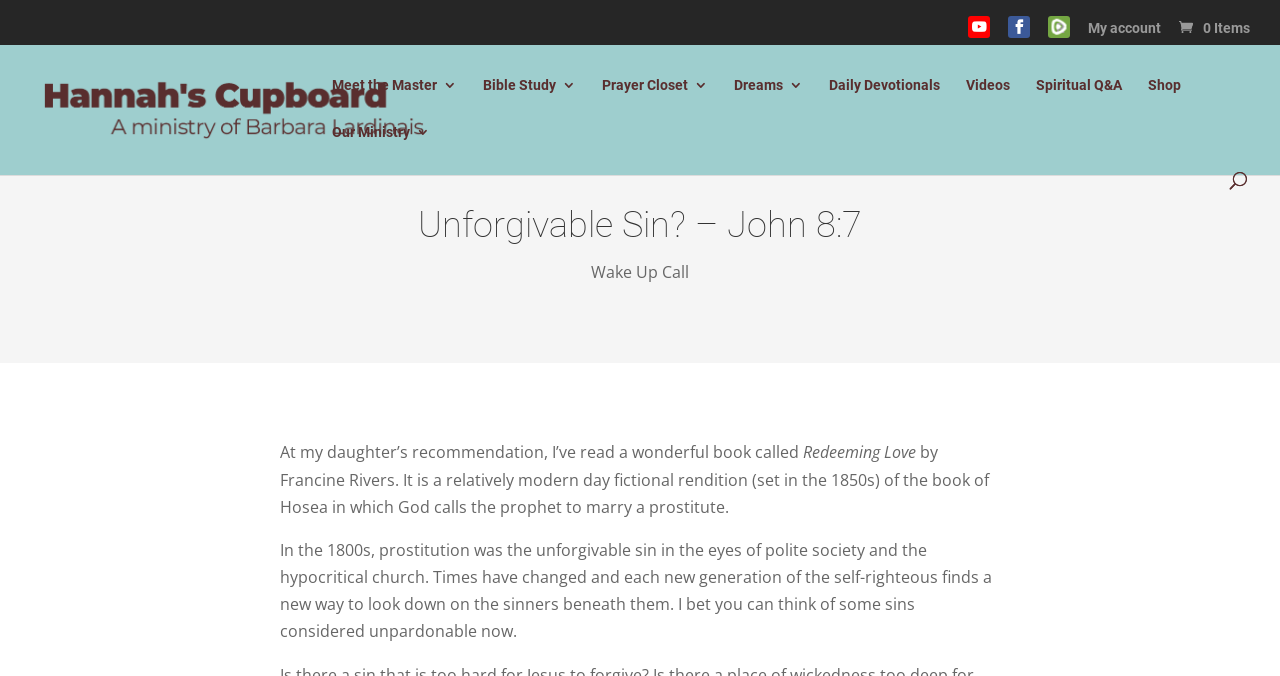Please locate the bounding box coordinates of the element that needs to be clicked to achieve the following instruction: "Visit 'Meet the Master 3'". The coordinates should be four float numbers between 0 and 1, i.e., [left, top, right, bottom].

[0.259, 0.115, 0.357, 0.185]